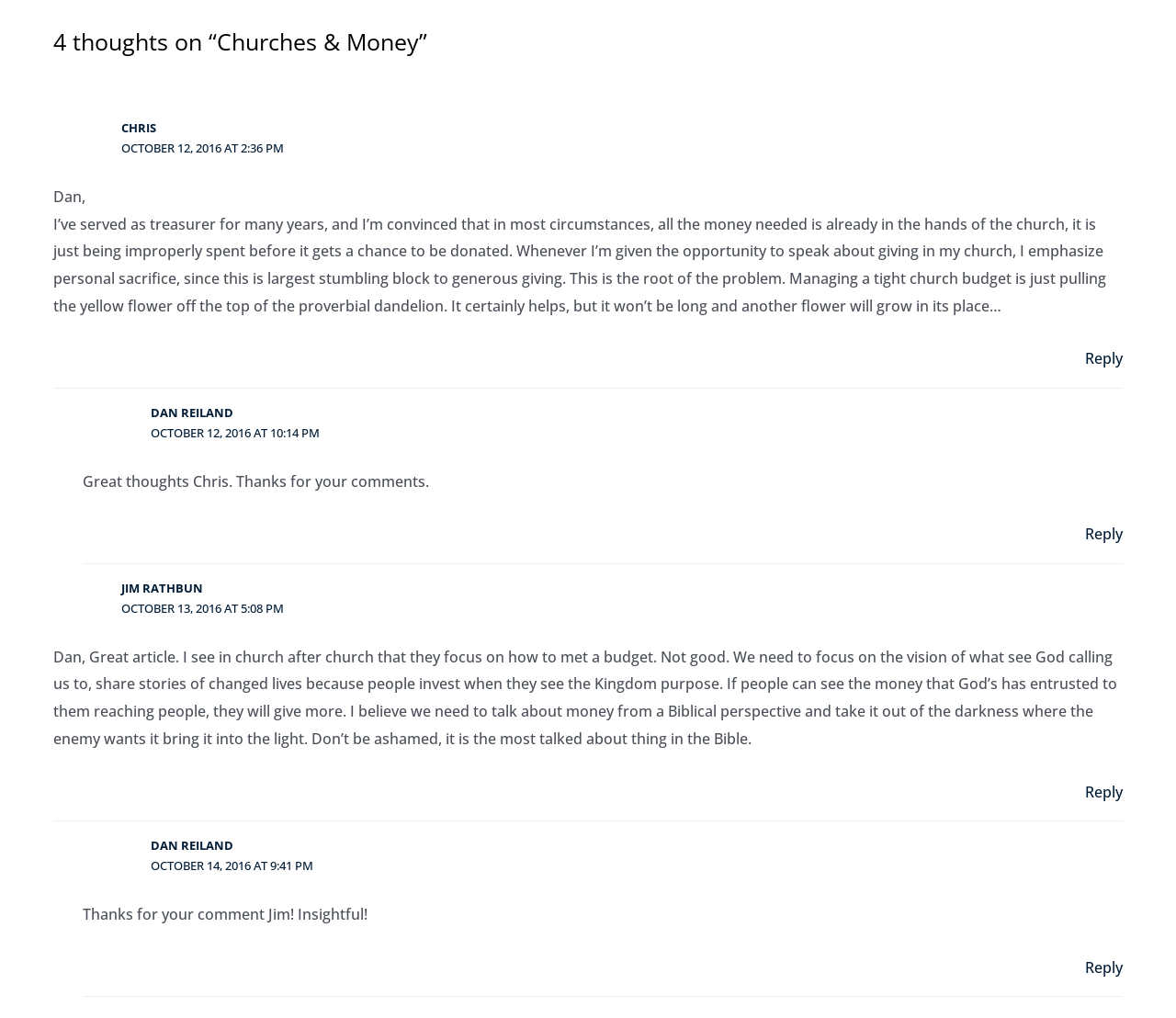Specify the bounding box coordinates of the area to click in order to execute this command: 'Reply to Dan Reiland'. The coordinates should consist of four float numbers ranging from 0 to 1, and should be formatted as [left, top, right, bottom].

[0.923, 0.94, 0.955, 0.96]